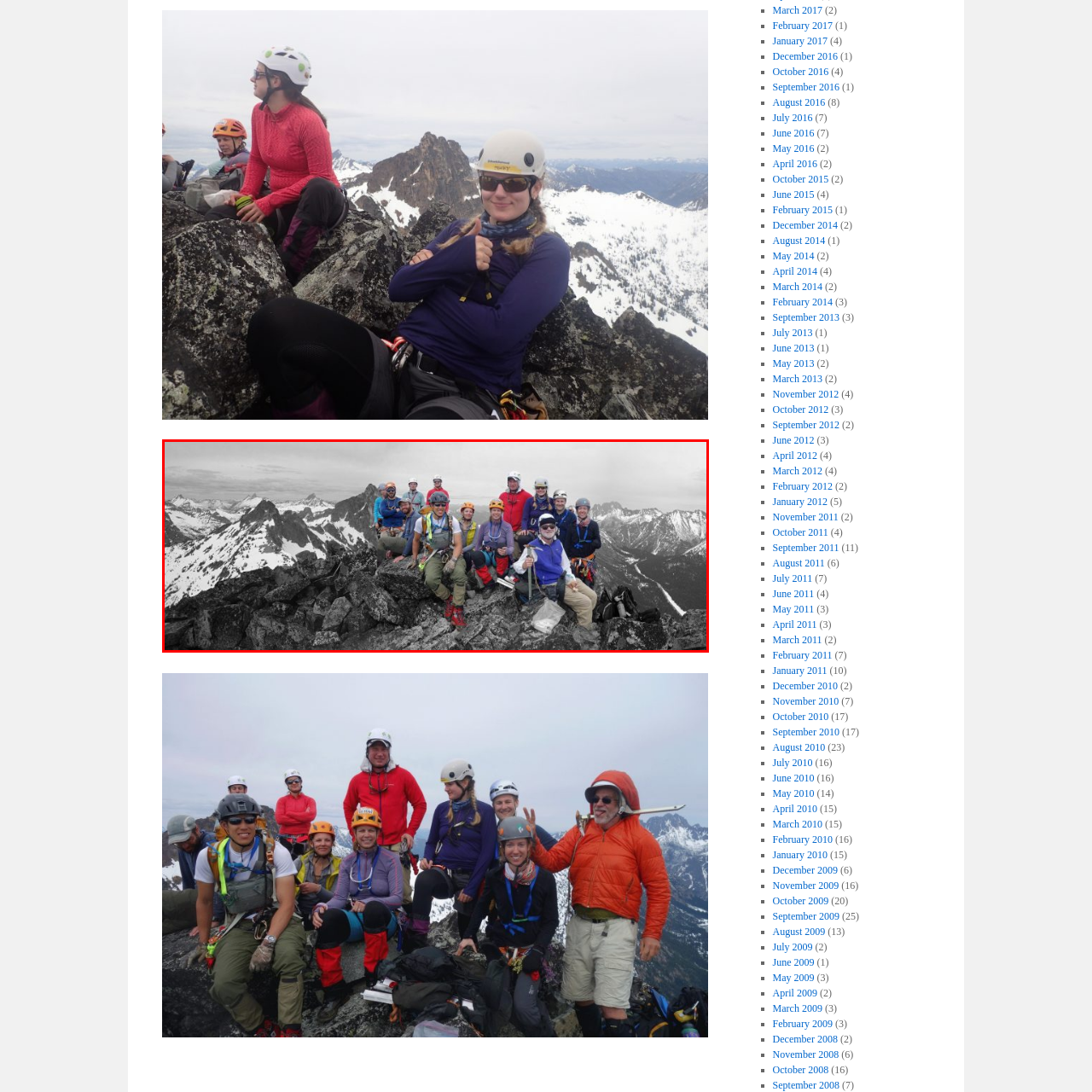What is the color of the landscape?
Please focus on the image surrounded by the red bounding box and provide a one-word or phrase answer based on the image.

Monochromatic